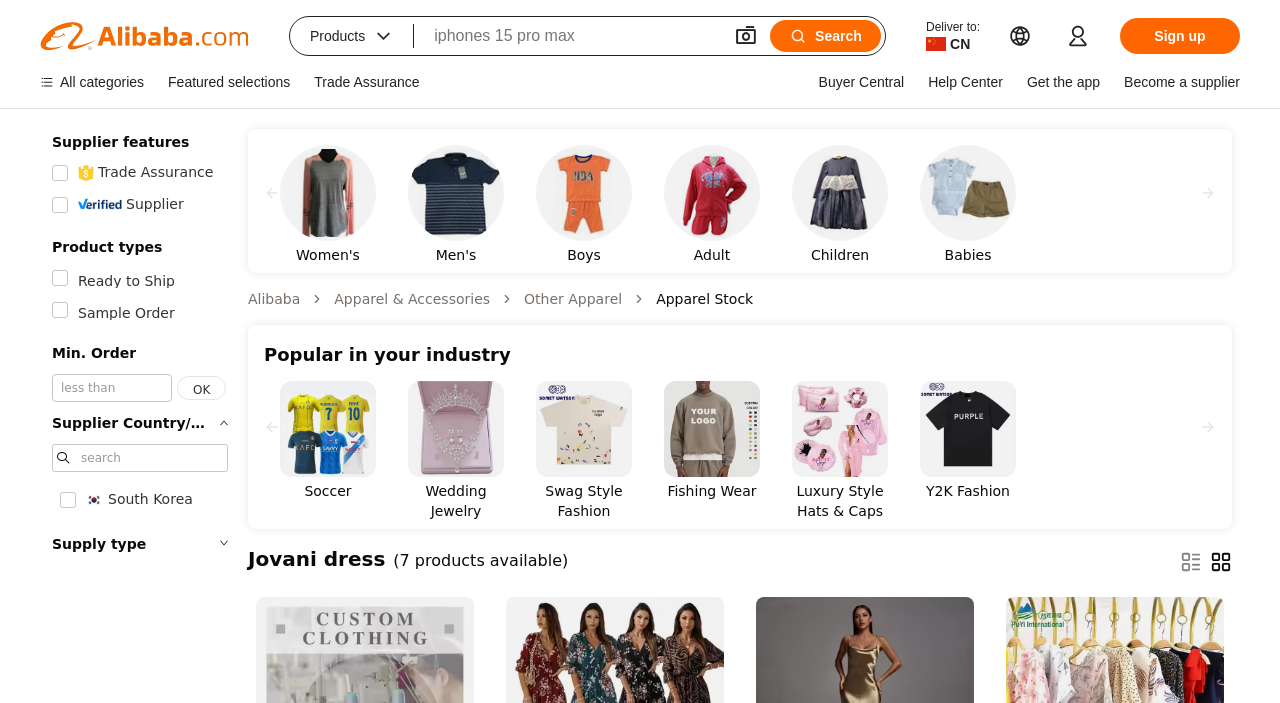What is the current country for delivery?
Examine the image and provide an in-depth answer to the question.

The current country for delivery can be found in the 'Deliver to:' section, where 'CN' is listed as the current country.